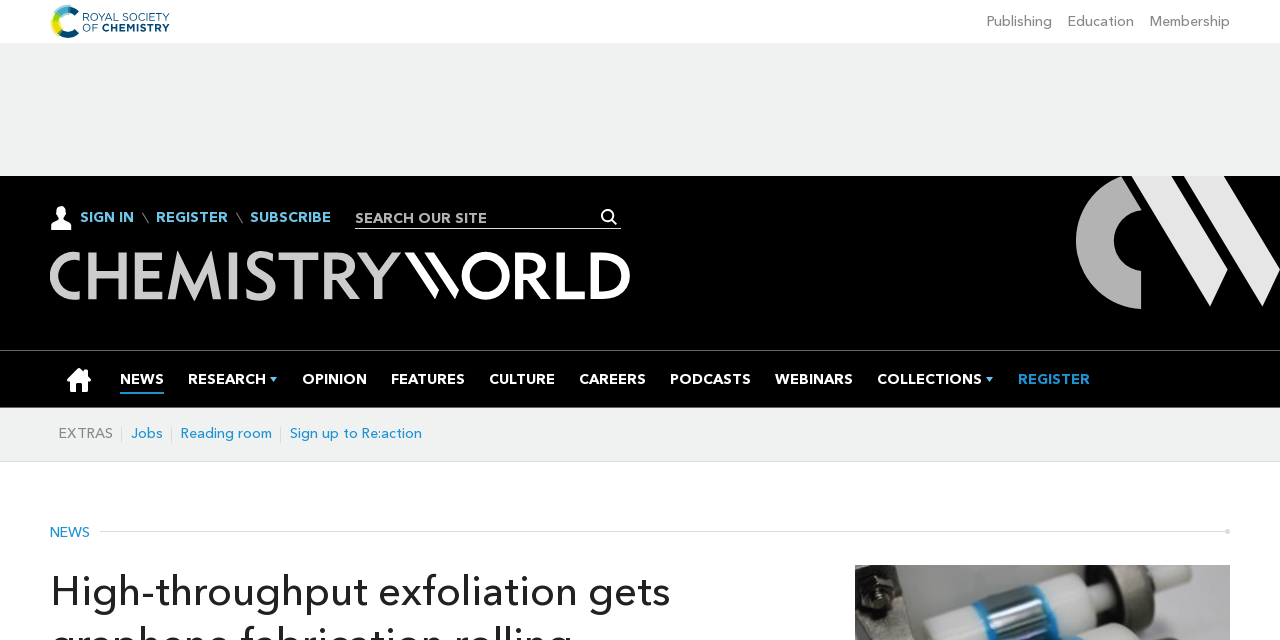Answer the question using only one word or a concise phrase: How many hidden links are there in the webpage?

12